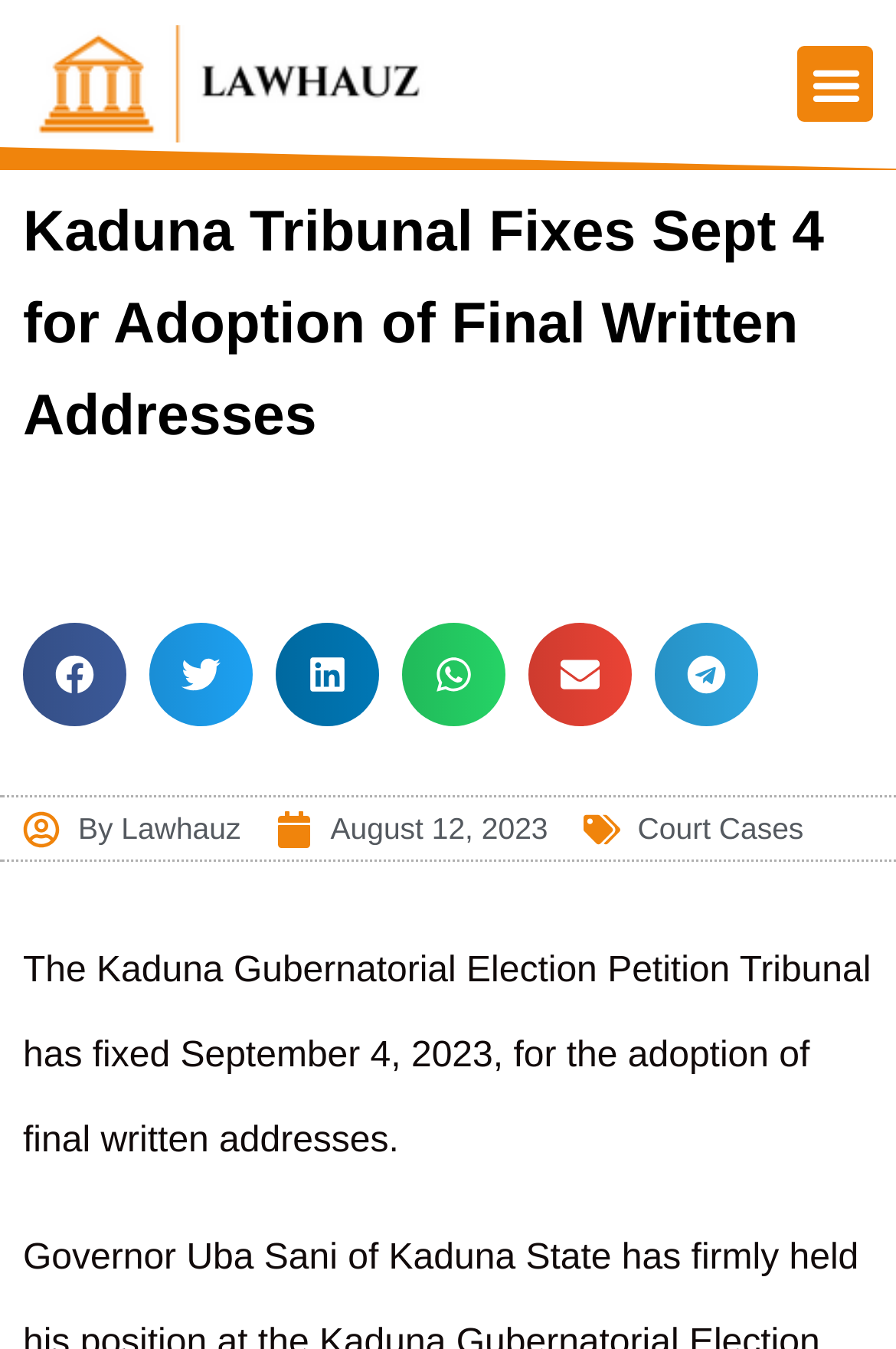What is the date of the adoption of final written addresses?
Answer the question with as much detail as possible.

The answer can be found in the StaticText element with the text 'The Kaduna Gubernatorial Election Petition Tribunal has fixed September 4, 2023, for the adoption of final written addresses.'